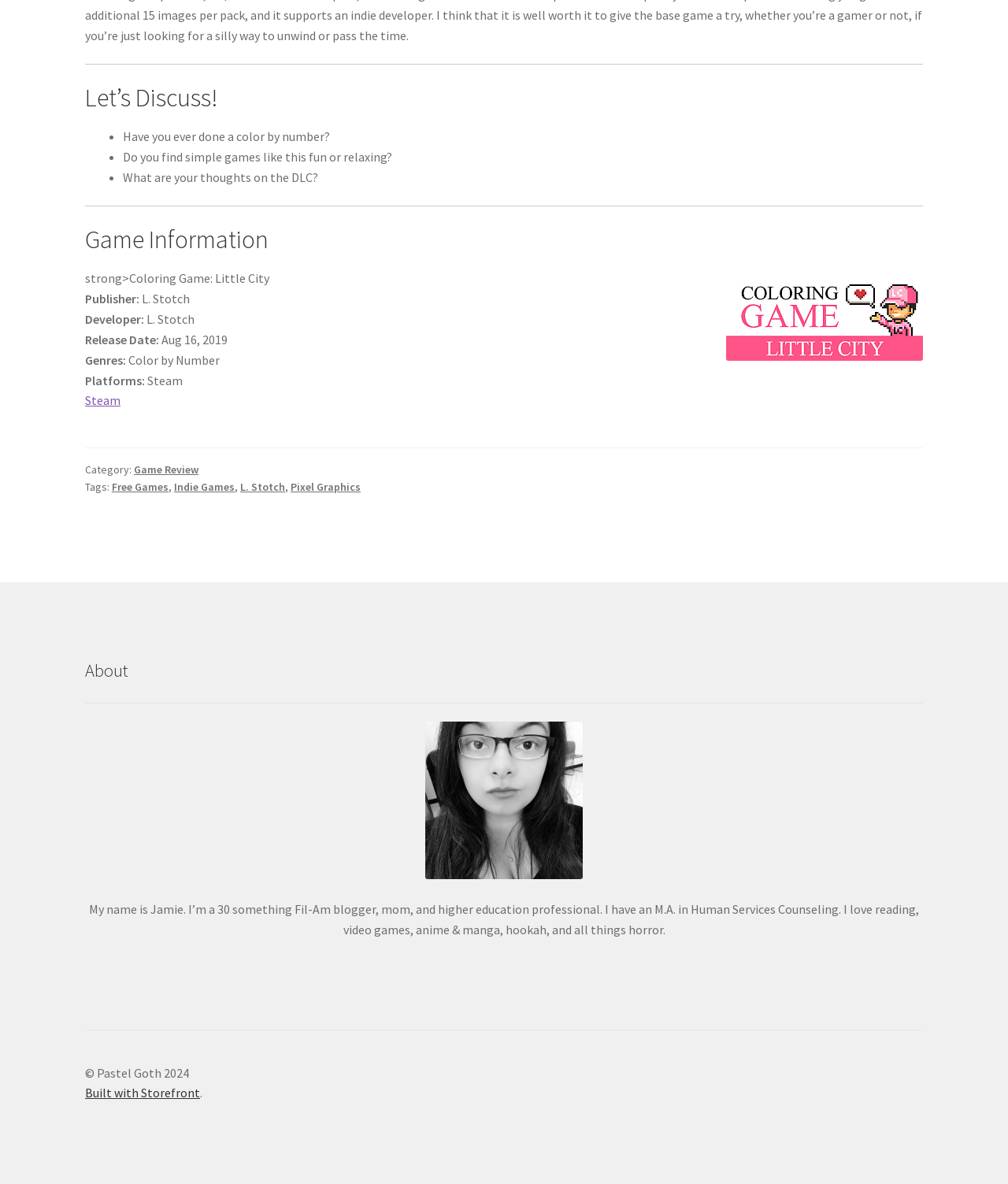What is the publisher of the game?
From the image, provide a succinct answer in one word or a short phrase.

L. Stotch